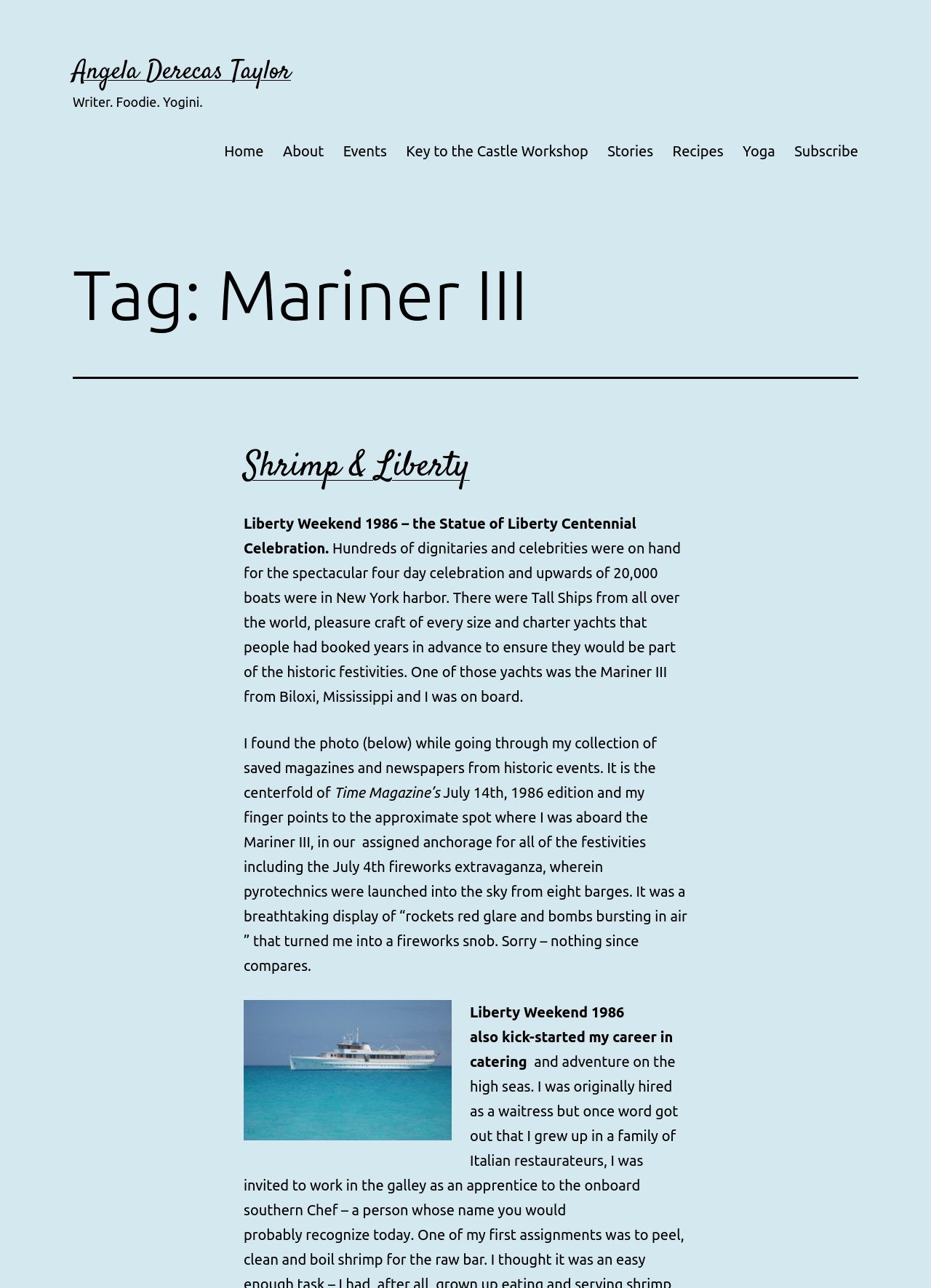Identify the bounding box for the described UI element: "Stories".

[0.642, 0.103, 0.712, 0.131]